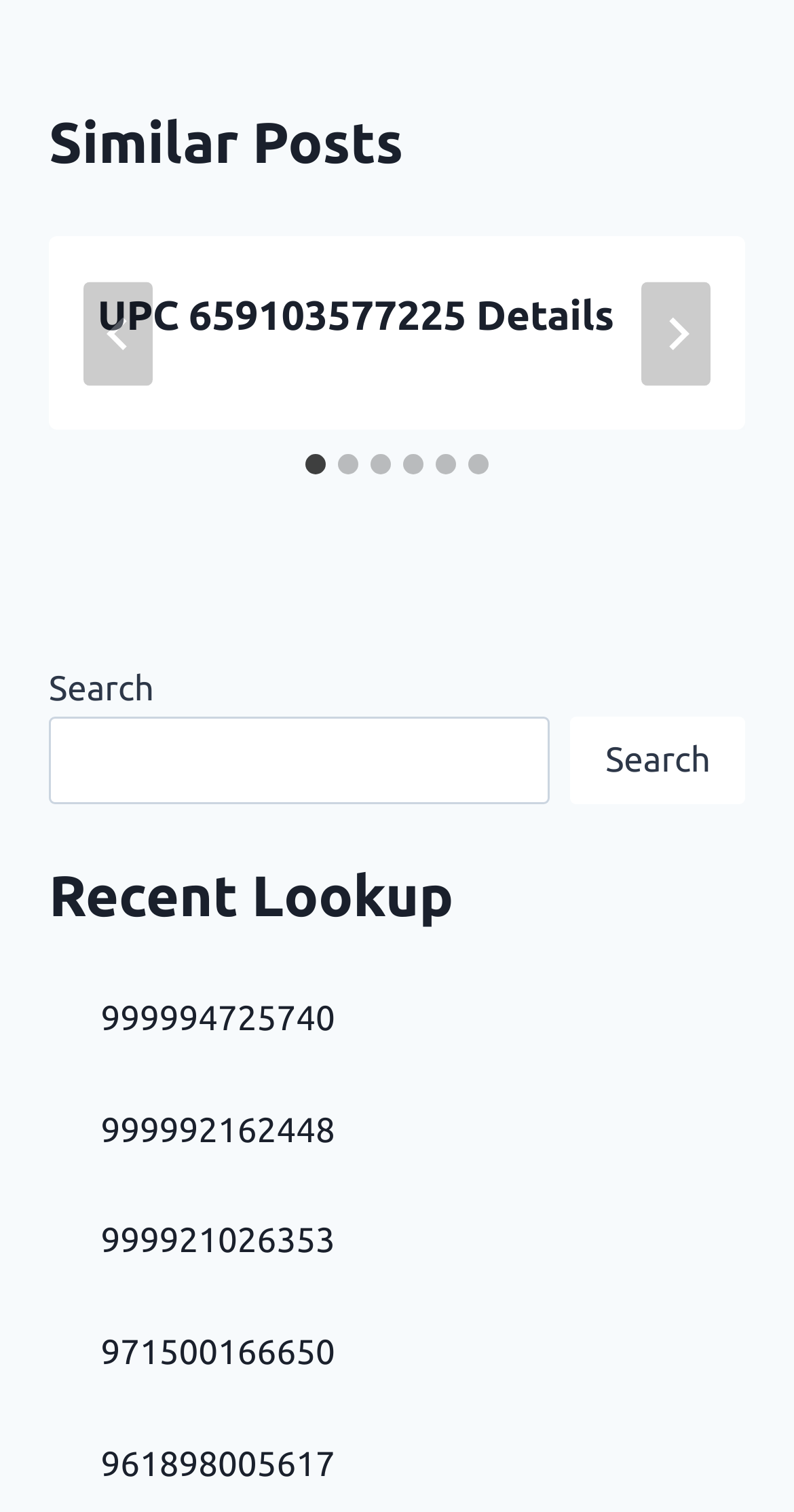How many recent lookups are displayed?
Carefully analyze the image and provide a thorough answer to the question.

The recent lookups are displayed below the heading 'Recent Lookup'. There are 4 links displayed, labeled '999994725740', '999992162448', '999921026353', and '971500166650', indicating that 4 recent lookups are displayed.